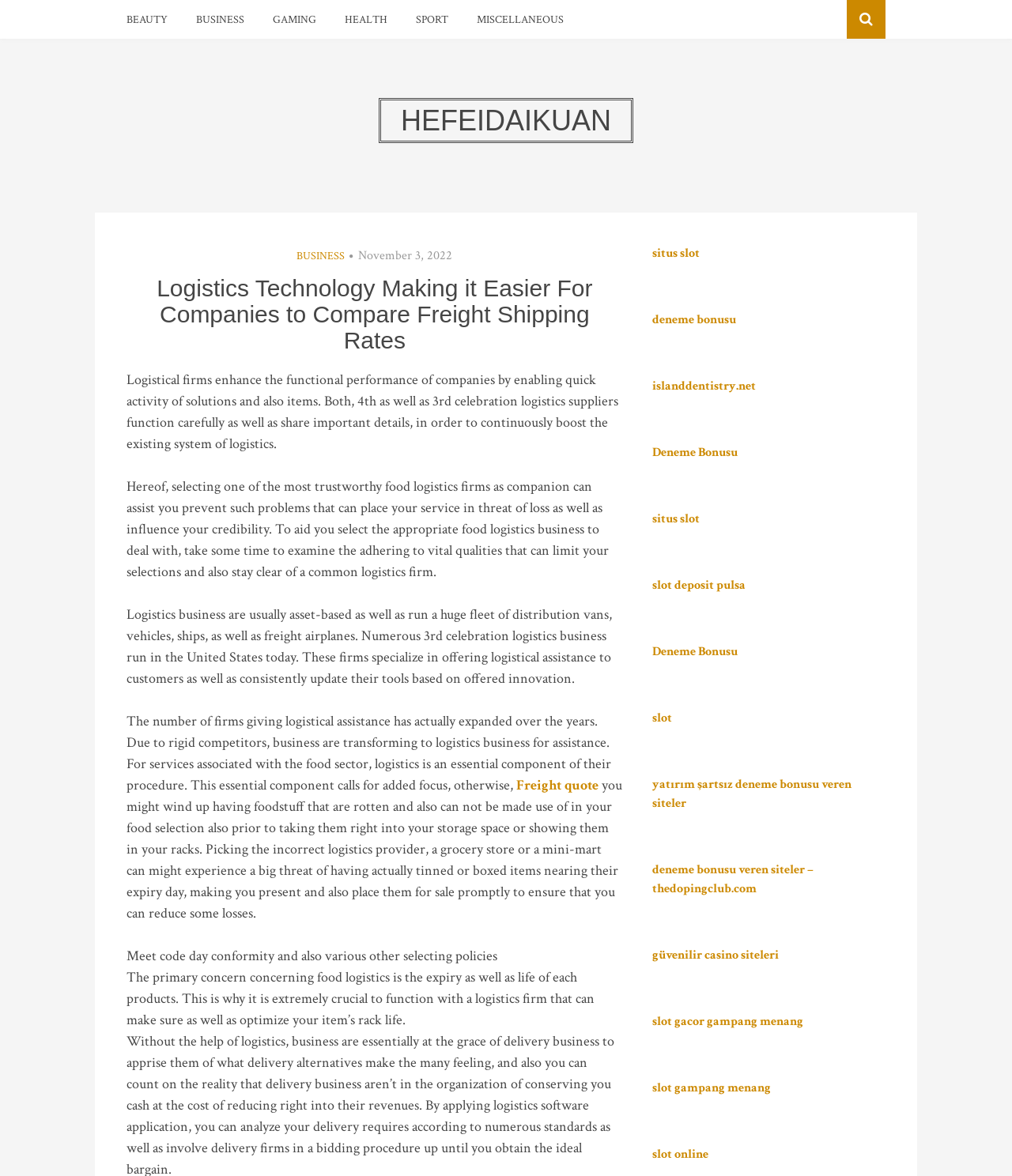Generate a thorough caption that explains the contents of the webpage.

This webpage is about logistics technology, specifically focusing on freight shipping rates and logistics companies. At the top left corner, there is a menu button labeled "MENU". To the right of the menu button, there are six links: "BEAUTY", "BUSINESS", "GAMING", "HEALTH", "SPORT", and "MISCELLANEOUS". 

Below these links, there is a heading "HEFEIDAIKUAN" with a link to the same name. Underneath this heading, there is a section with a header "Logistics Technology Making it Easier For Companies to Compare Freight Shipping Rates". This section contains four paragraphs of text discussing the importance of logistics companies in enhancing the functional performance of businesses, the need to select a trustworthy logistics partner, and the role of logistics in the food industry.

To the right of this section, there are several links to external websites, including "situs slot", "deneme bonusu", and "islanddentistry.net", among others. These links are arranged vertically, with some of them having similar names.

At the bottom of the page, there is a link to "Freight quote" and several paragraphs of text discussing the importance of logistics in the food industry, including the need to meet code day compliance and selecting policies. The page also mentions the primary concern of food logistics, which is the expiry and life of each product.